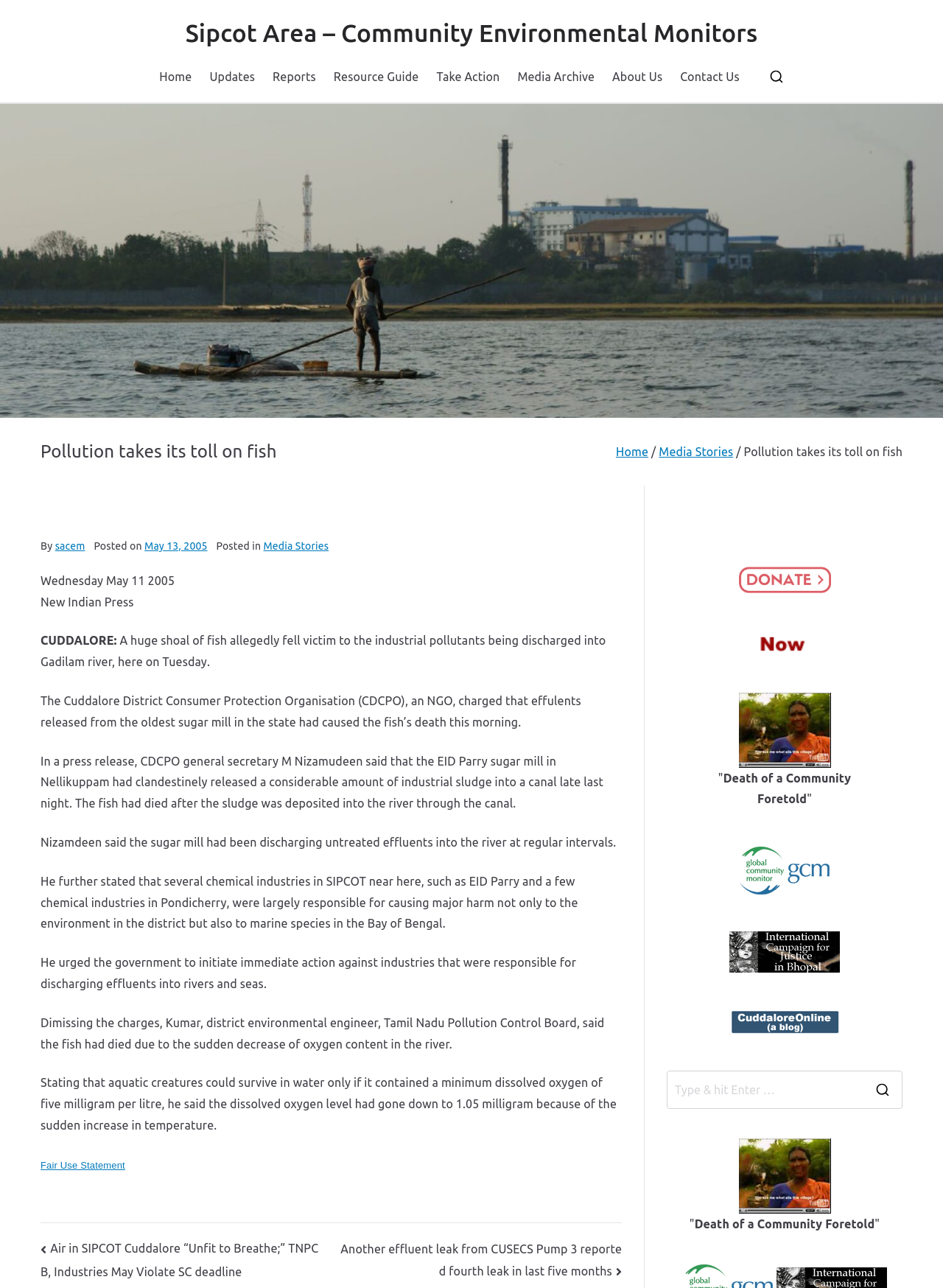Please identify the coordinates of the bounding box for the clickable region that will accomplish this instruction: "Read the article 'Pollution takes its toll on fish'".

[0.043, 0.417, 0.659, 0.926]